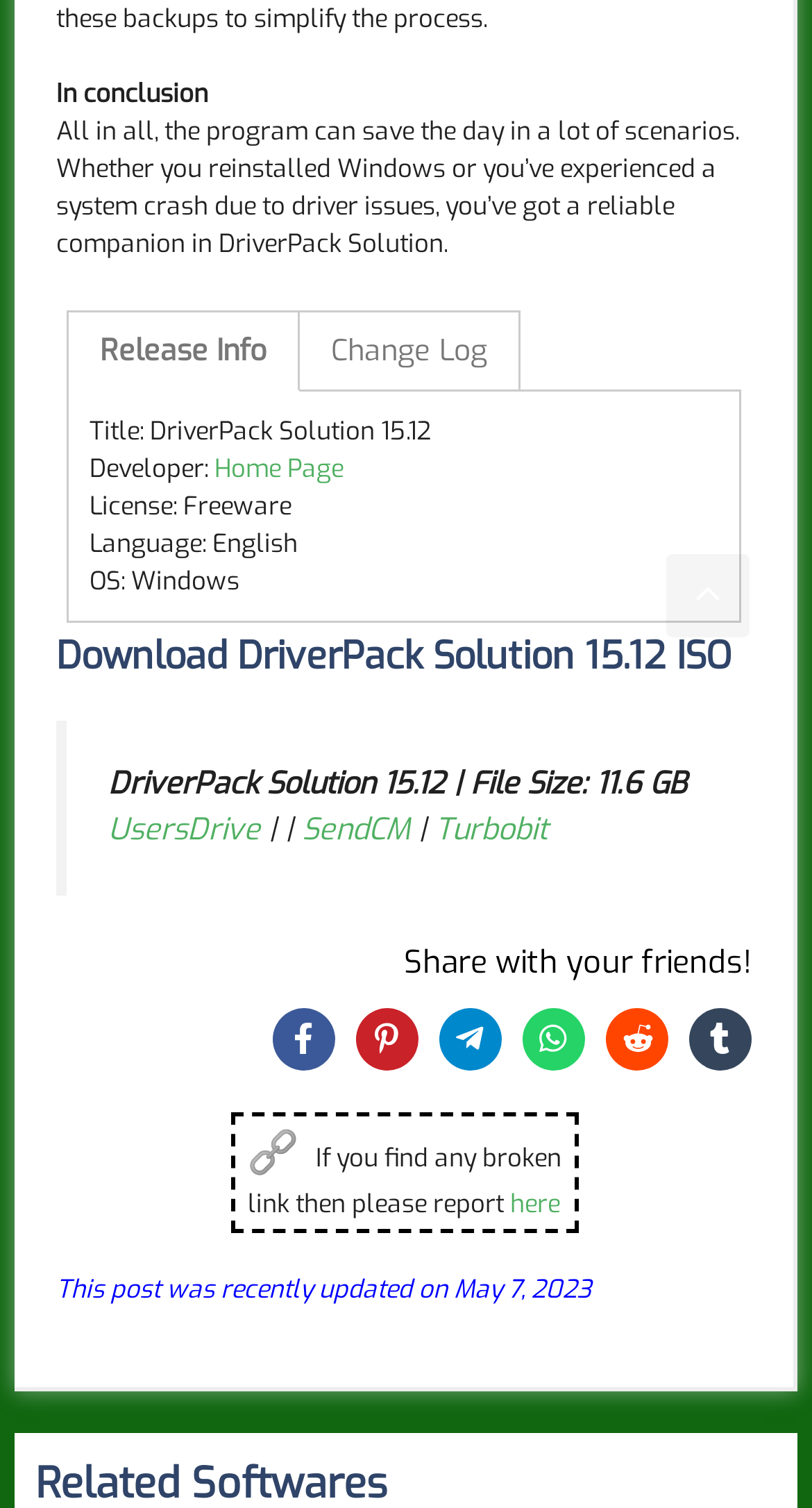Identify the bounding box coordinates for the element you need to click to achieve the following task: "Share on Facebook". Provide the bounding box coordinates as four float numbers between 0 and 1, in the form [left, top, right, bottom].

[0.336, 0.668, 0.413, 0.709]